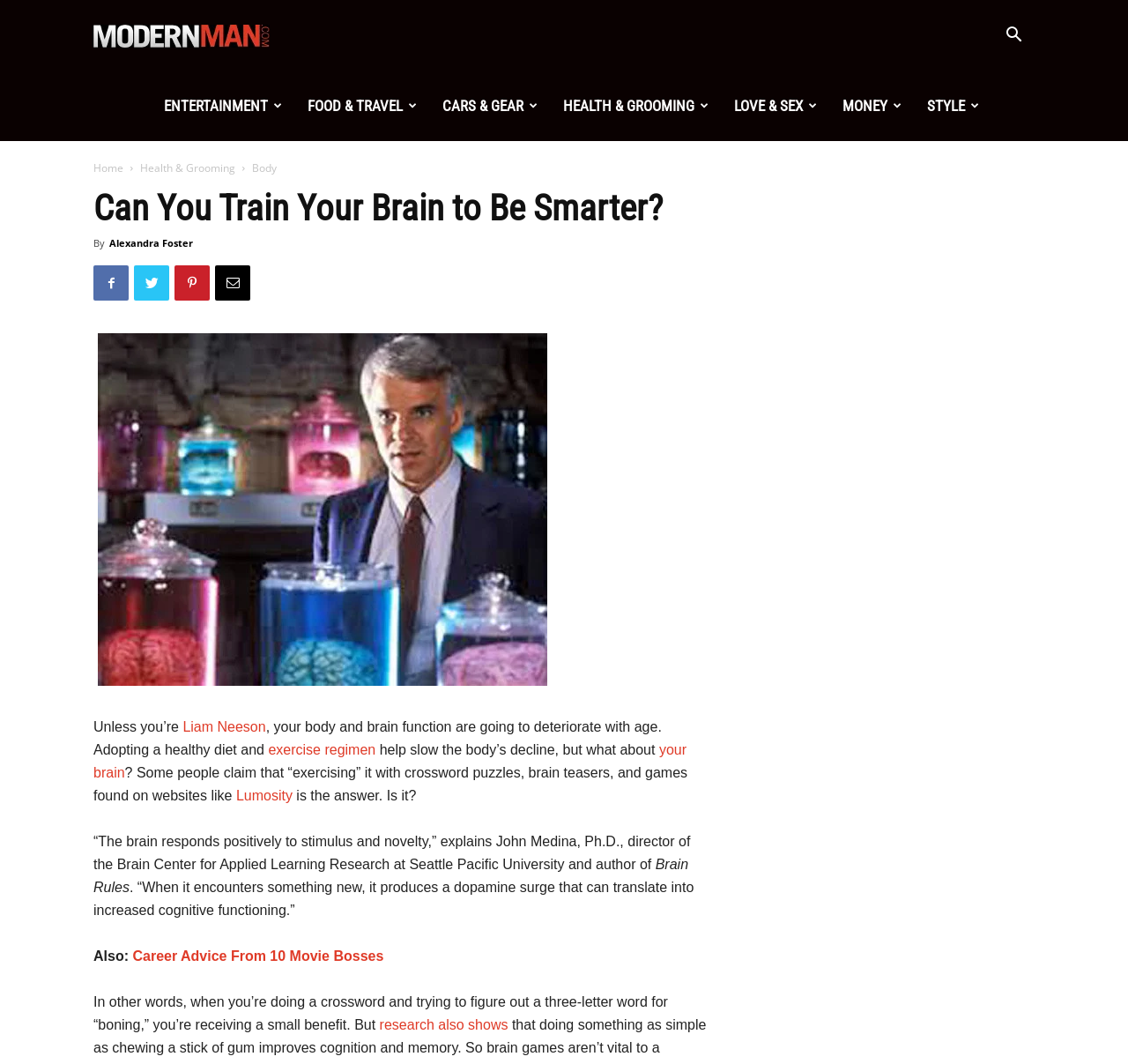Specify the bounding box coordinates of the region I need to click to perform the following instruction: "Click the 'Lumosity' link". The coordinates must be four float numbers in the range of 0 to 1, i.e., [left, top, right, bottom].

[0.209, 0.741, 0.259, 0.755]